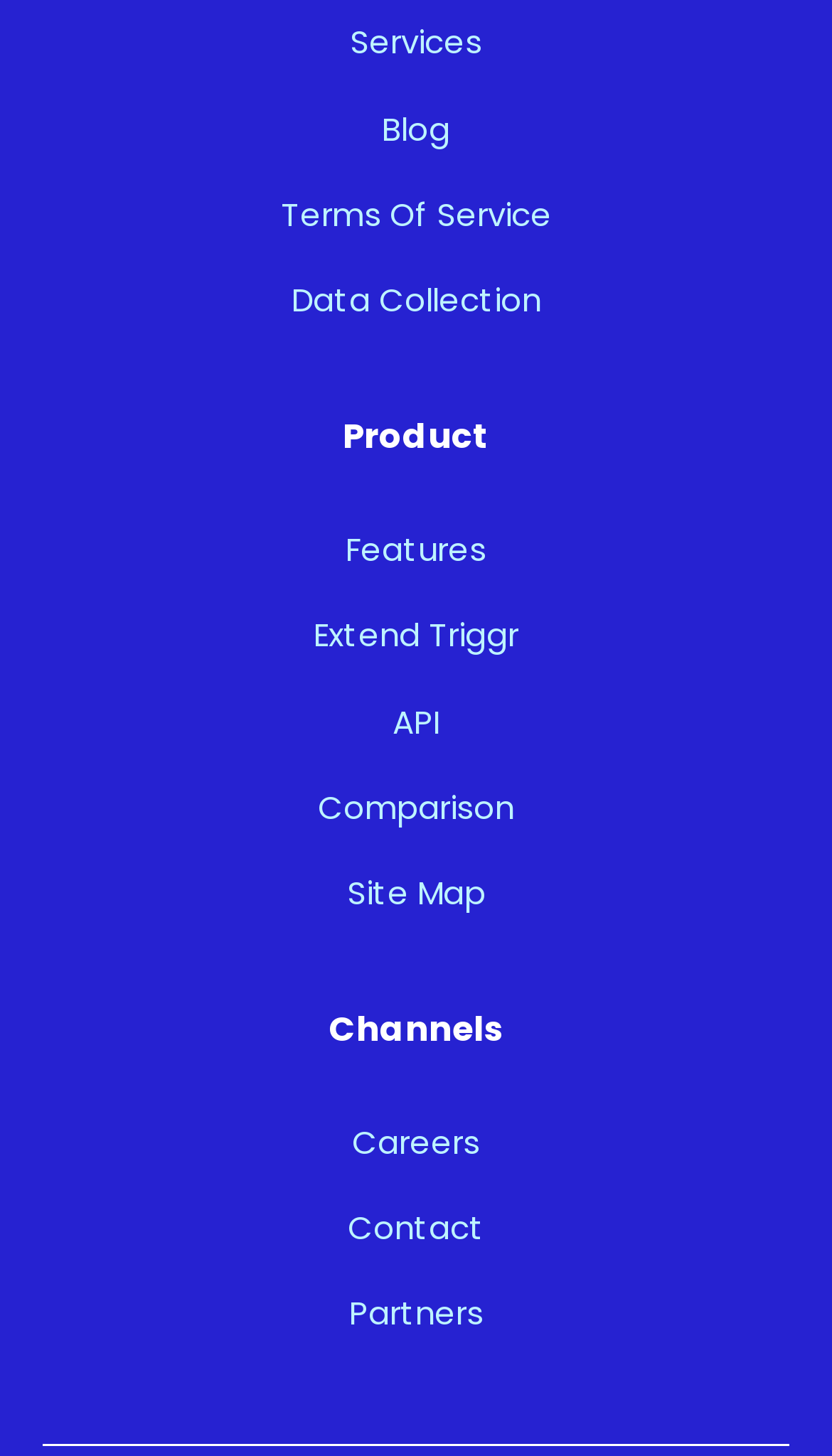Please indicate the bounding box coordinates for the clickable area to complete the following task: "Explore careers". The coordinates should be specified as four float numbers between 0 and 1, i.e., [left, top, right, bottom].

[0.09, 0.755, 0.91, 0.815]